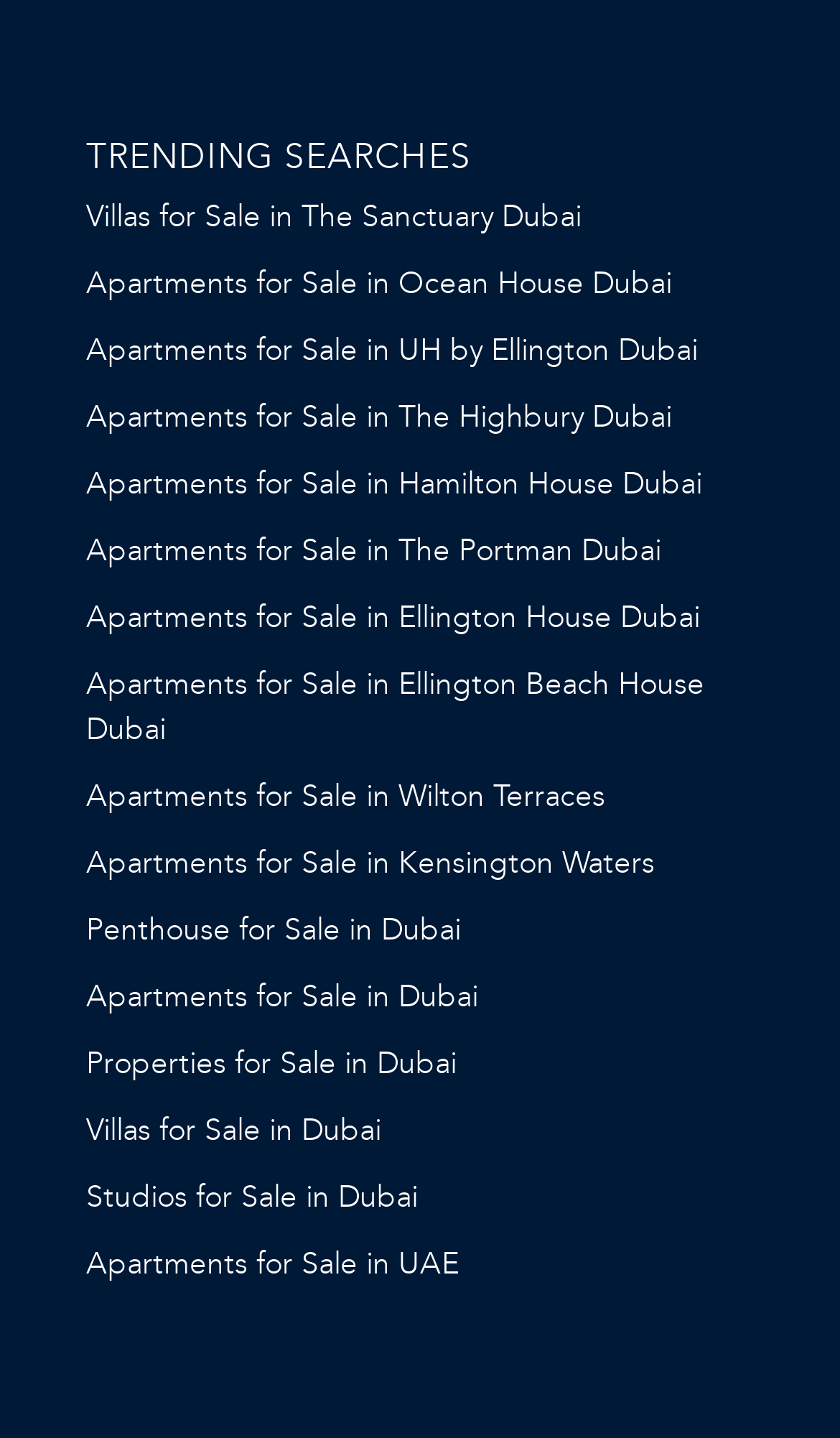Could you specify the bounding box coordinates for the clickable section to complete the following instruction: "Learn about Europe"?

None